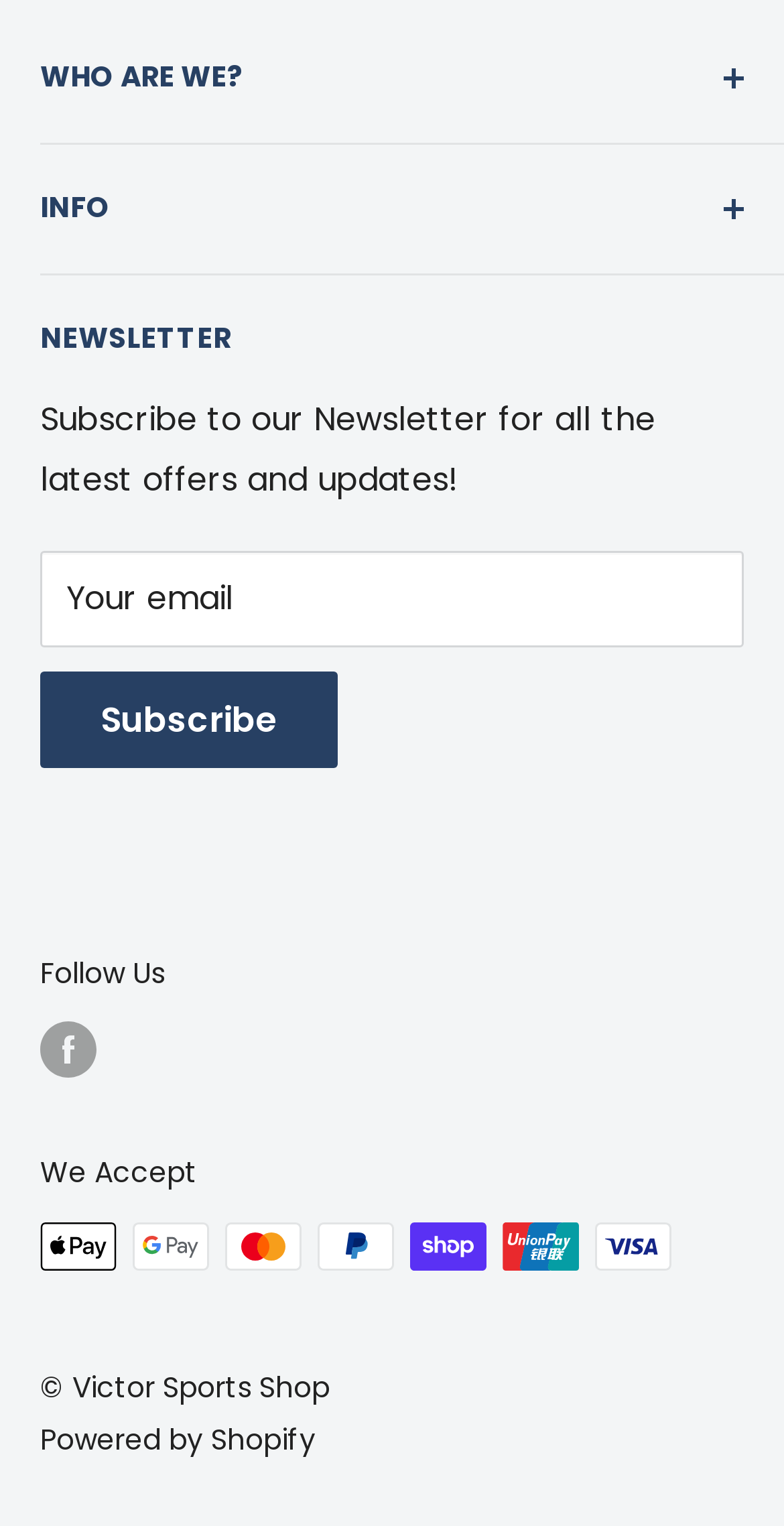Please determine the bounding box coordinates of the element to click on in order to accomplish the following task: "Read about our refund policy". Ensure the coordinates are four float numbers ranging from 0 to 1, i.e., [left, top, right, bottom].

[0.051, 0.296, 0.897, 0.339]